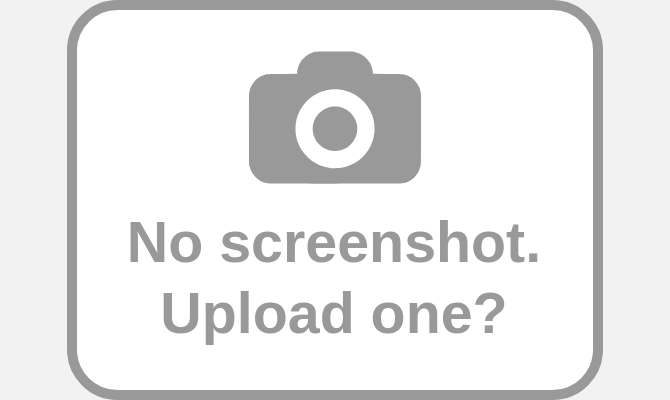Please give a short response to the question using one word or a phrase:
What is the design aesthetic of the visual?

Minimalist